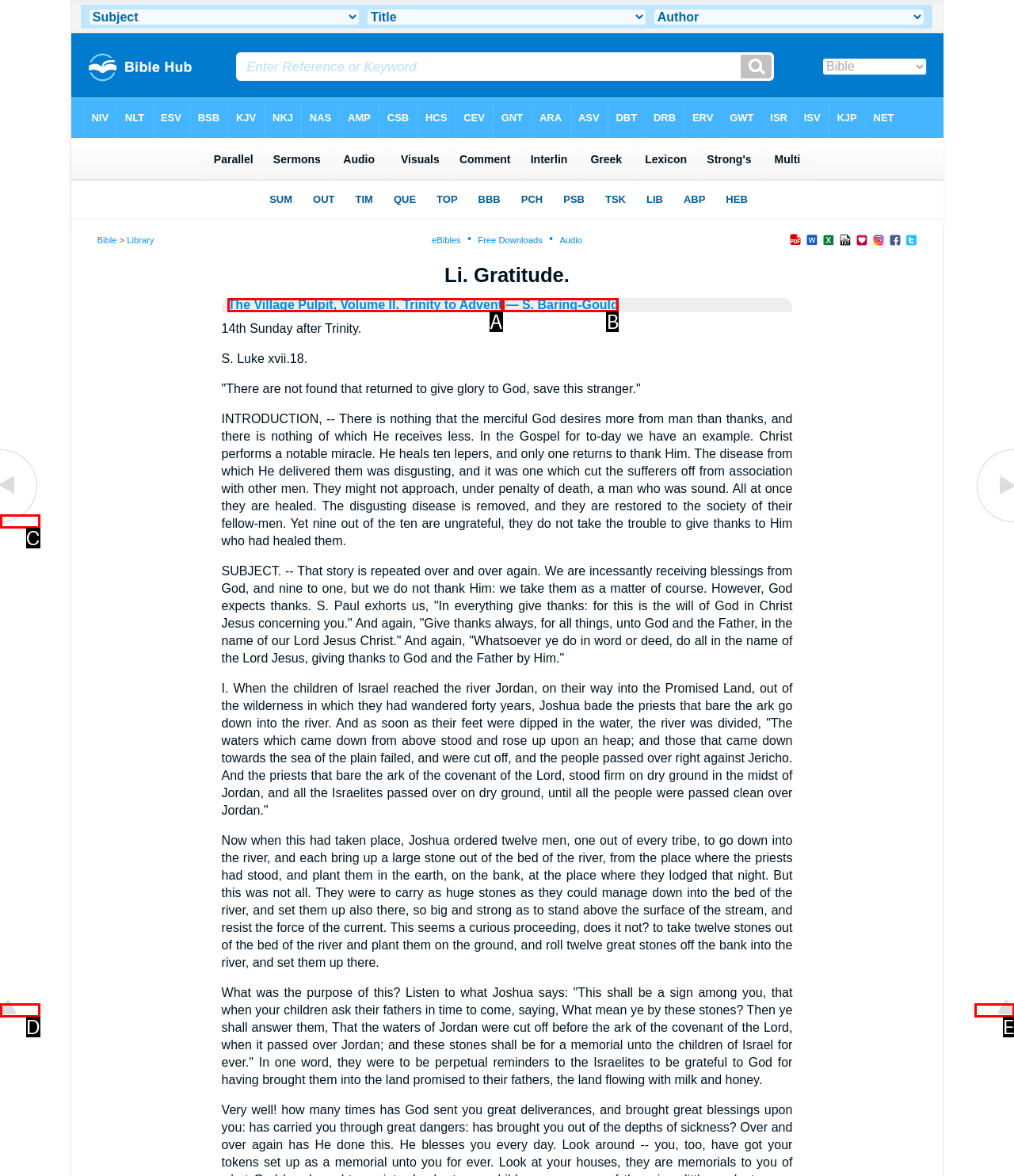Select the appropriate option that fits: title="l zeal"
Reply with the letter of the correct choice.

C